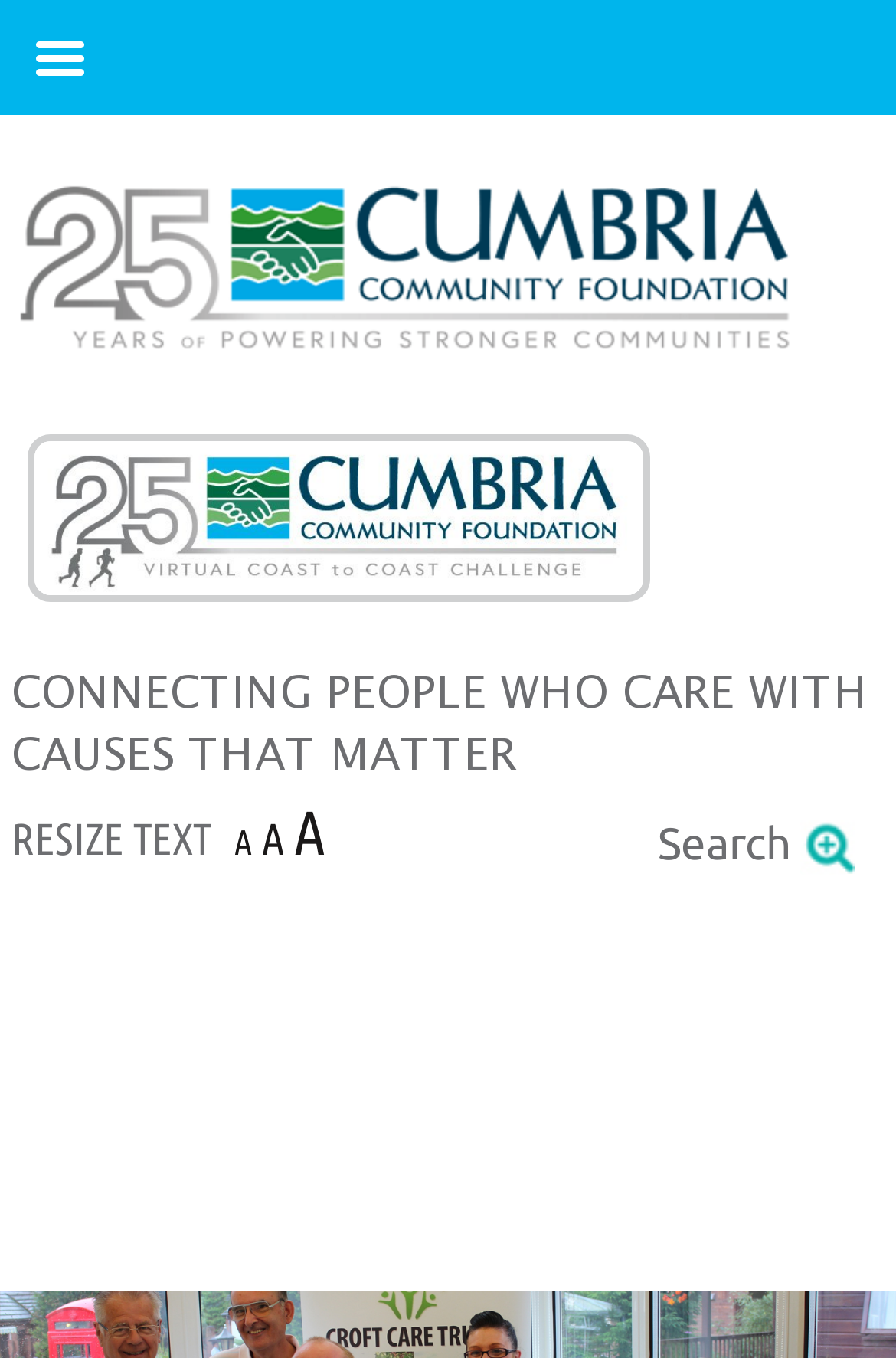How many links are there in the top section?
Could you give a comprehensive explanation in response to this question?

In the top section of the webpage, there are two links: 'Cumbria Community Foundation' and 'Checkout'. These links are accompanied by images with the same names.